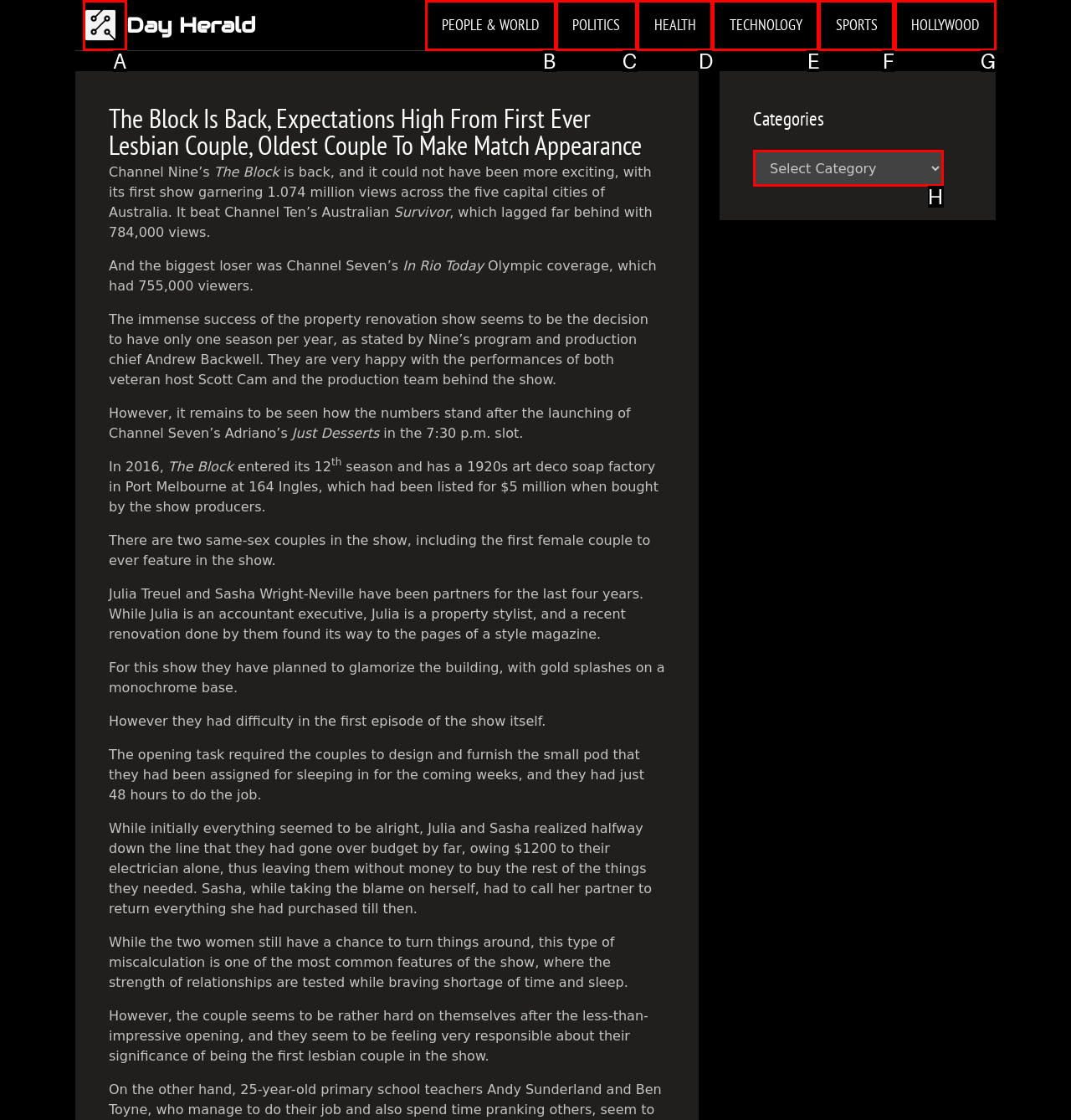Choose the HTML element to click for this instruction: Click on the 'Day Herald' link Answer with the letter of the correct choice from the given options.

A